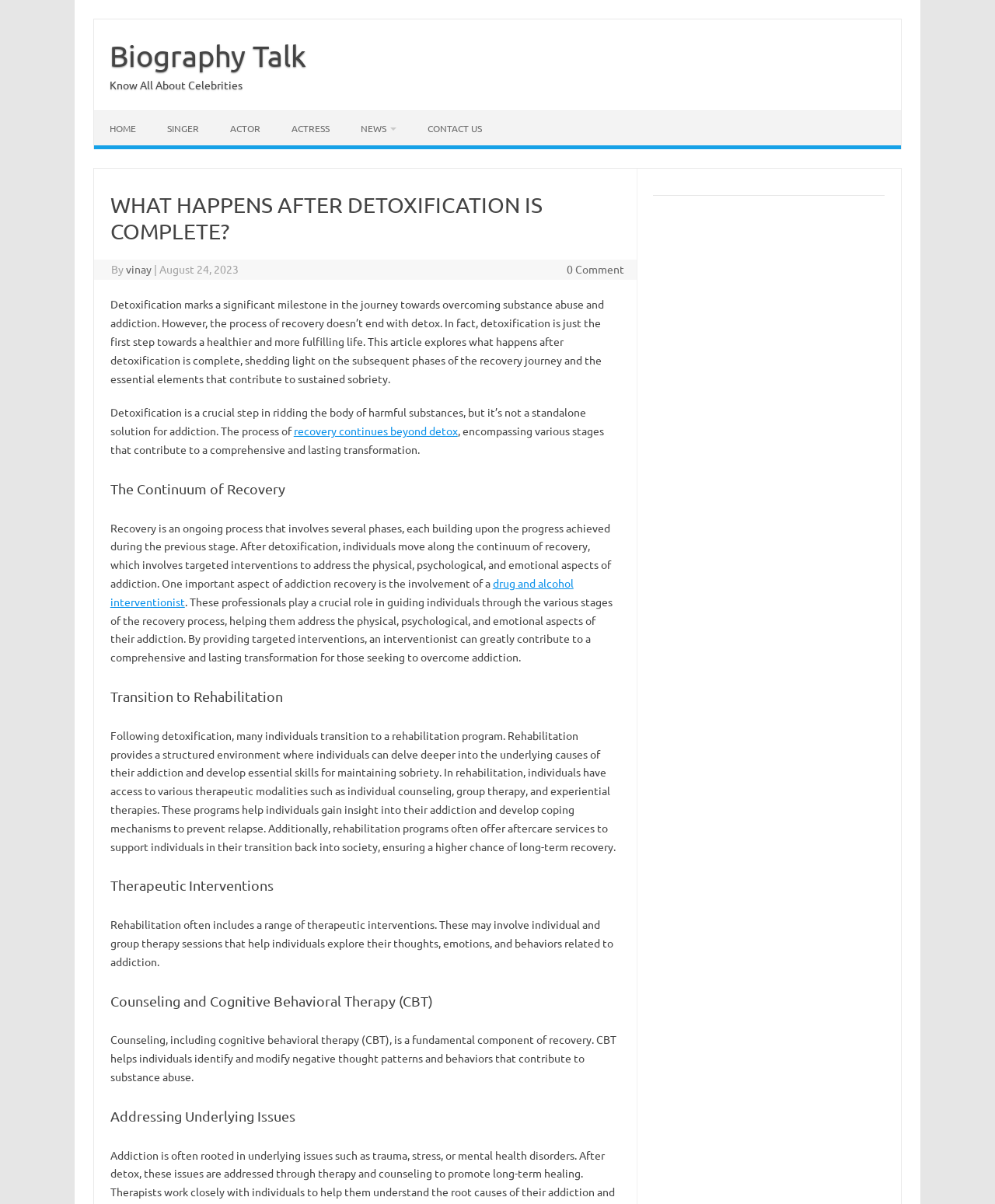Kindly determine the bounding box coordinates for the clickable area to achieve the given instruction: "Explore the role of a 'drug and alcohol interventionist'".

[0.111, 0.478, 0.576, 0.505]